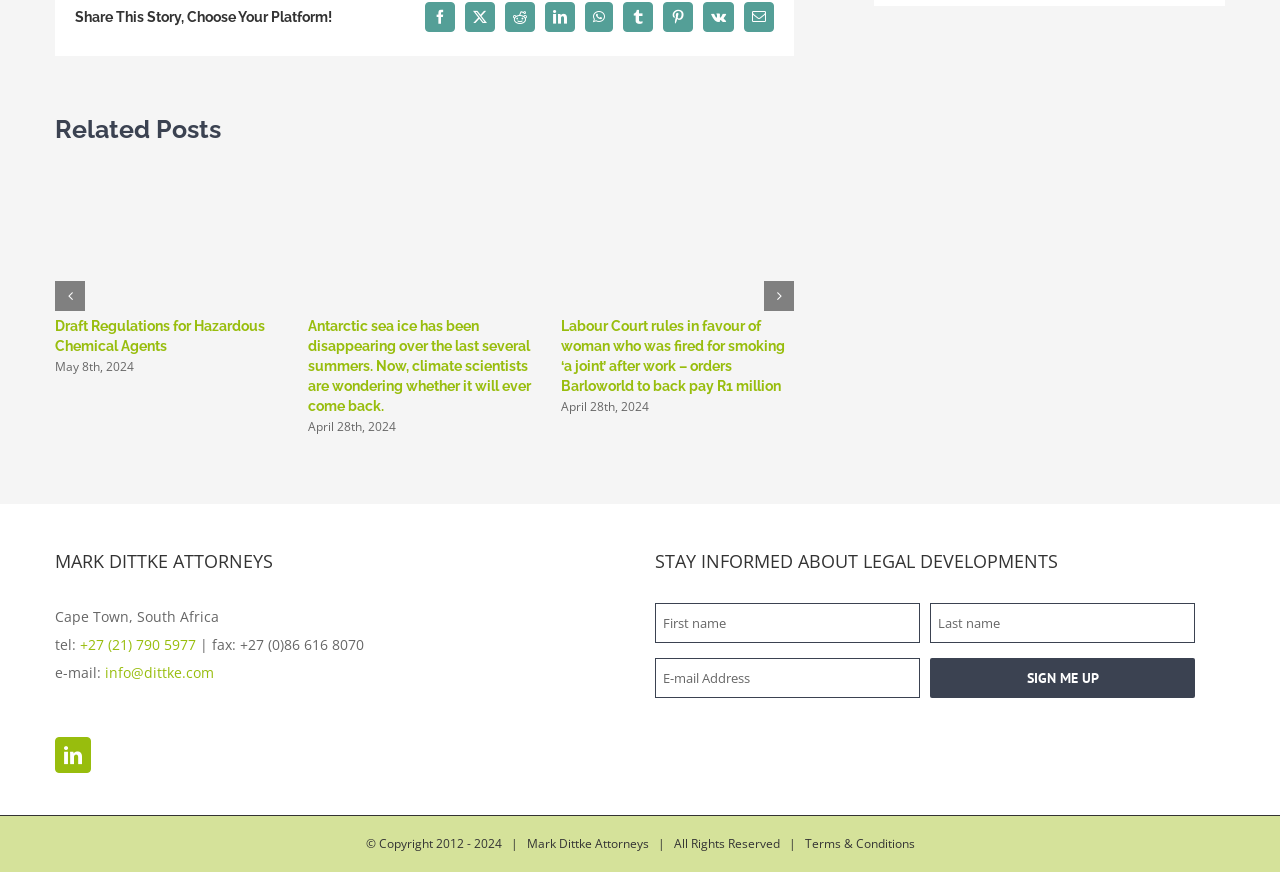Locate the bounding box coordinates of the item that should be clicked to fulfill the instruction: "Click the 'SIGN ME UP' button".

[0.727, 0.755, 0.934, 0.801]